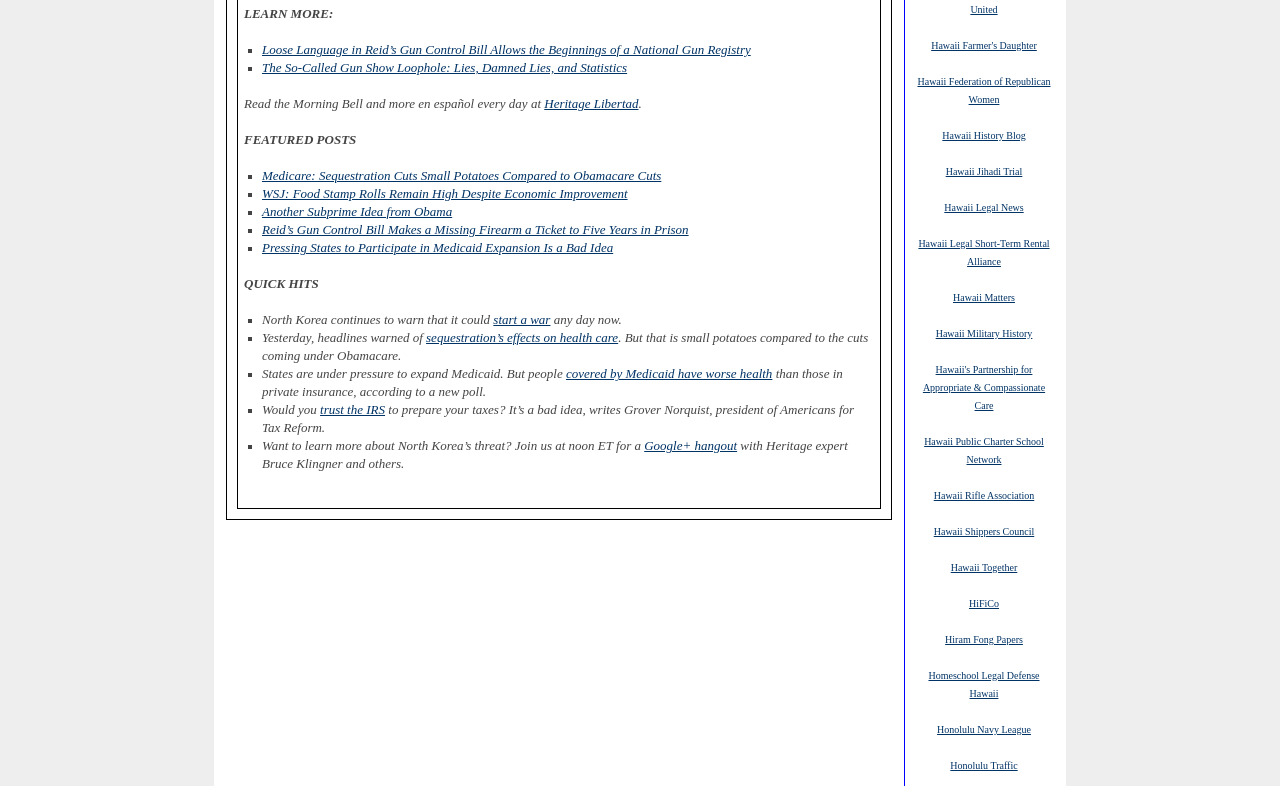Please identify the coordinates of the bounding box that should be clicked to fulfill this instruction: "Click on 'LEARN MORE:'".

[0.191, 0.008, 0.26, 0.027]